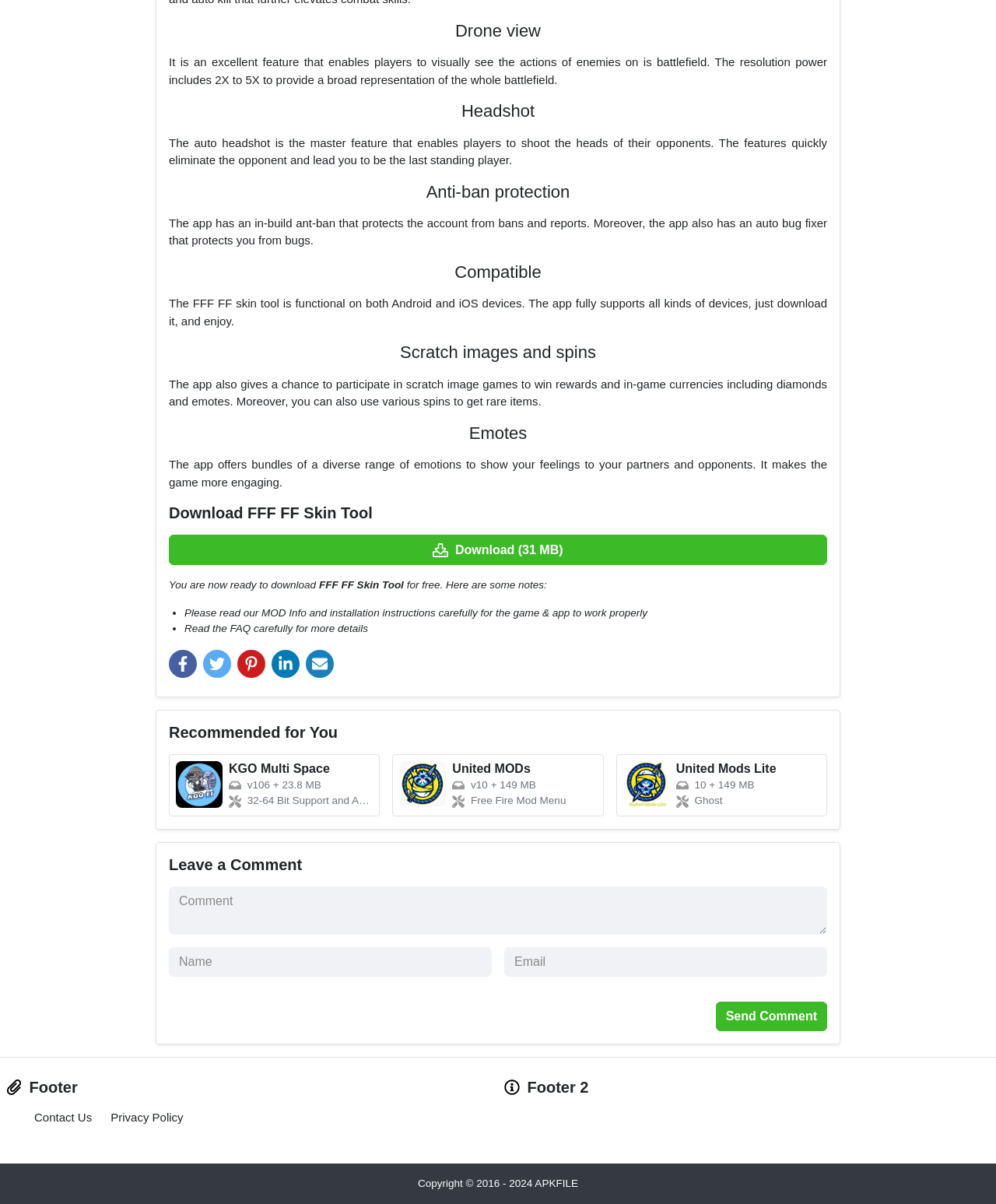Provide a brief response using a word or short phrase to this question:
What is the purpose of the scratch image games?

Win rewards